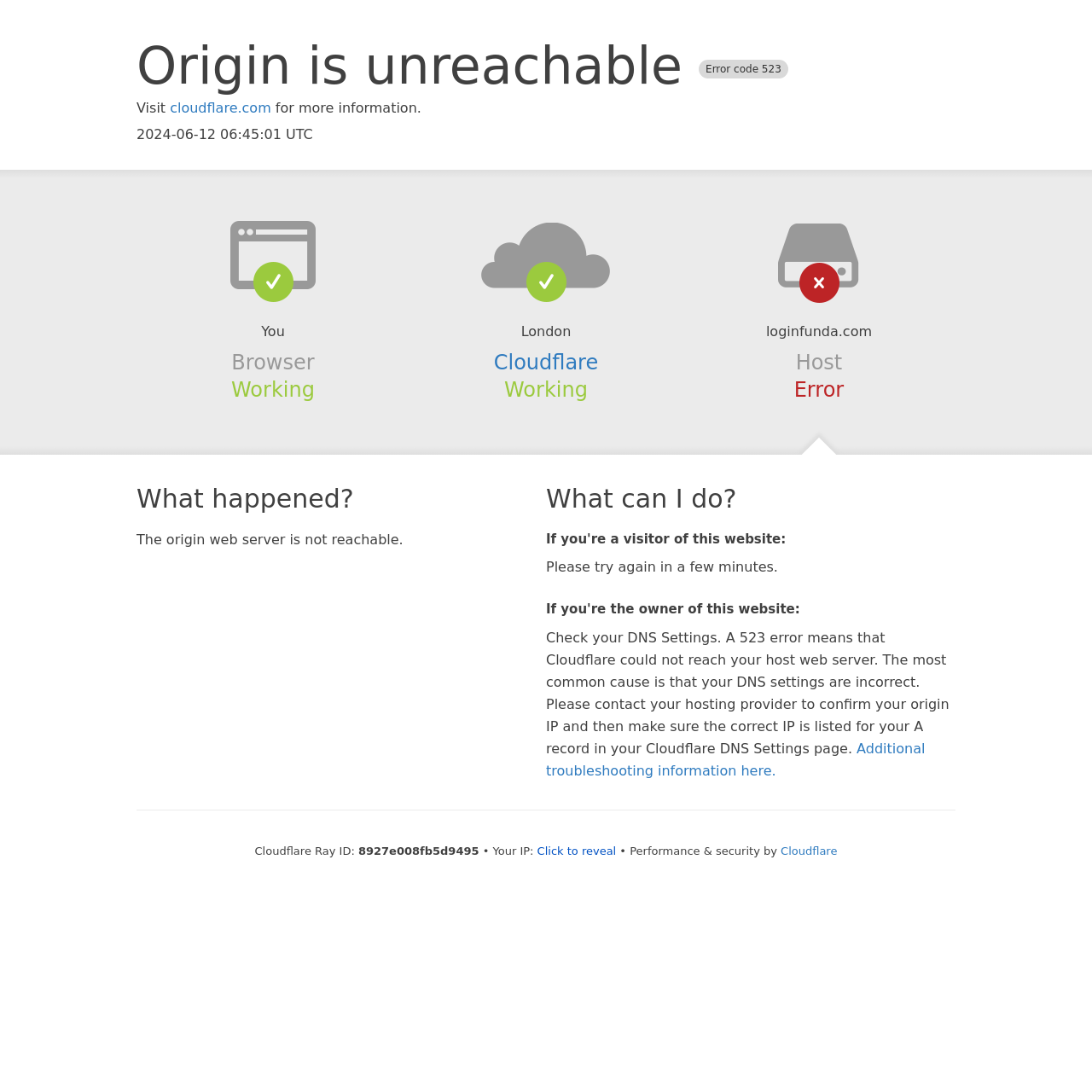Please provide a one-word or short phrase answer to the question:
What is the error code?

523